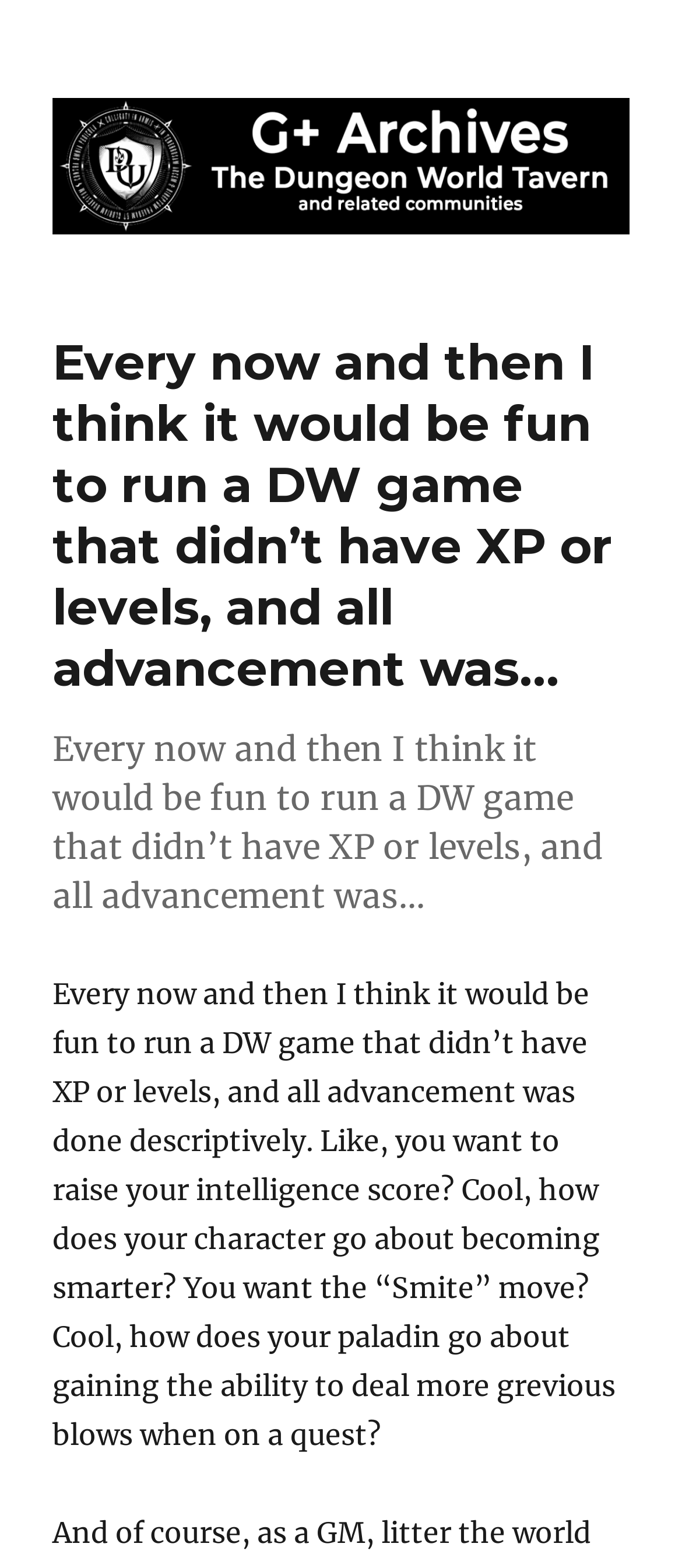Find and provide the bounding box coordinates for the UI element described with: "alt="Dungeon World Tavern G+ Archives"".

[0.077, 0.062, 0.923, 0.15]